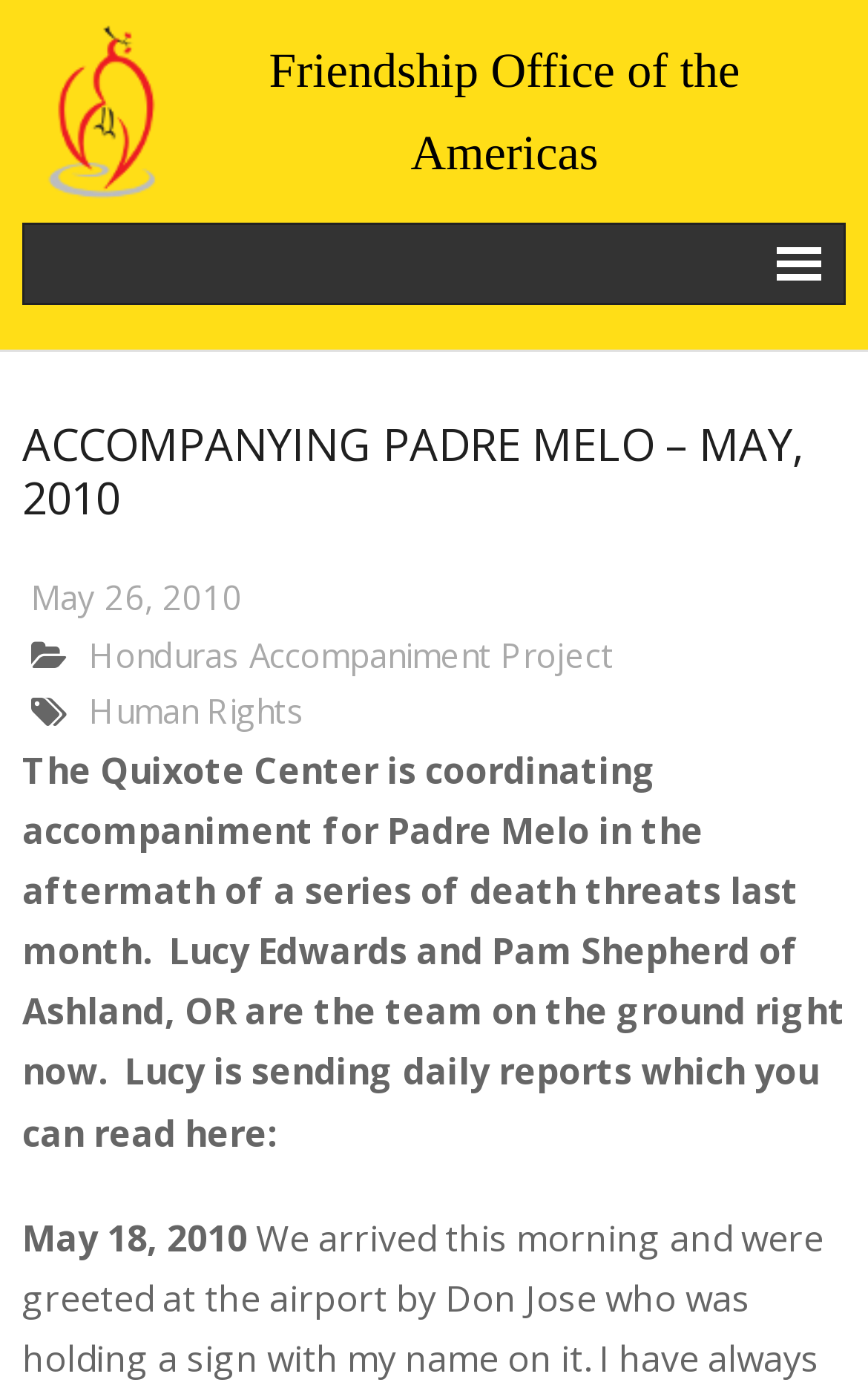Could you please study the image and provide a detailed answer to the question:
What is the date of the report?

I found the answer by looking at the StaticText element with the text 'May 18, 2010' which is located below the main heading, indicating that it is the date of the report.